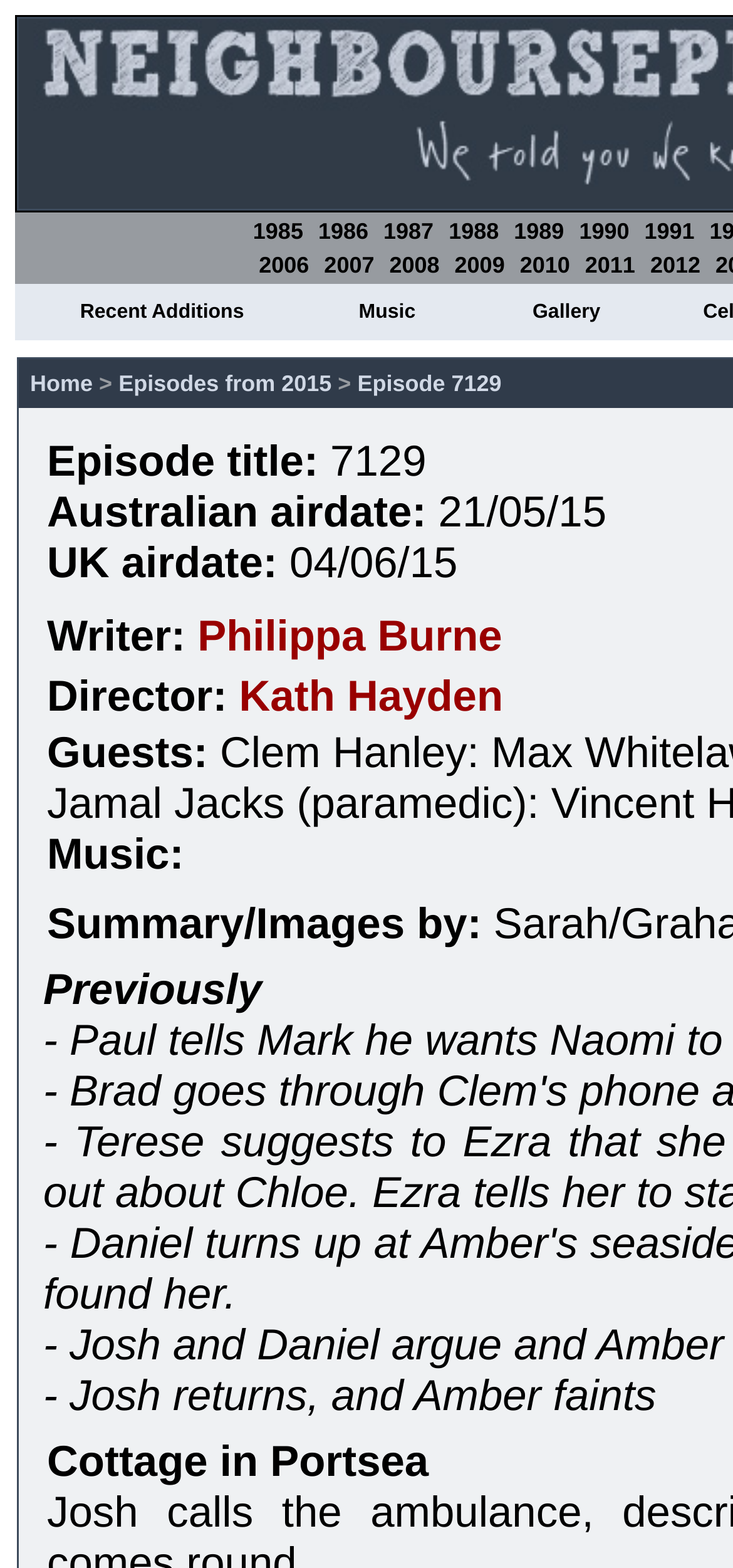Bounding box coordinates are given in the format (top-left x, top-left y, bottom-right x, bottom-right y). All values should be floating point numbers between 0 and 1. Provide the bounding box coordinate for the UI element described as: Episodes from 2015

[0.162, 0.237, 0.452, 0.253]